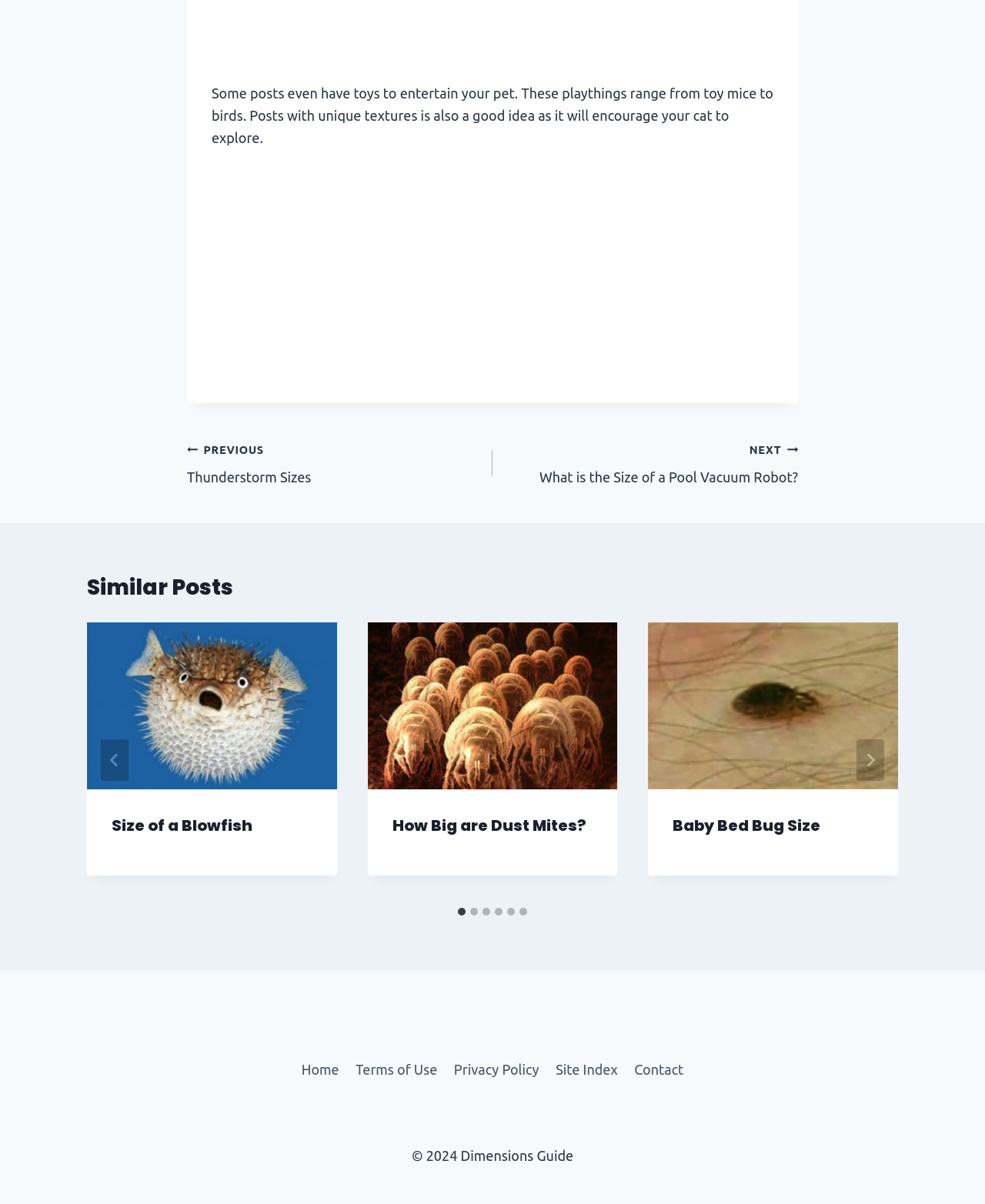Bounding box coordinates must be specified in the format (top-left x, top-left y, bottom-right x, bottom-right y). All values should be floating point numbers between 0 and 1. What are the bounding box coordinates of the UI element described as: Contact

[0.635, 0.876, 0.702, 0.901]